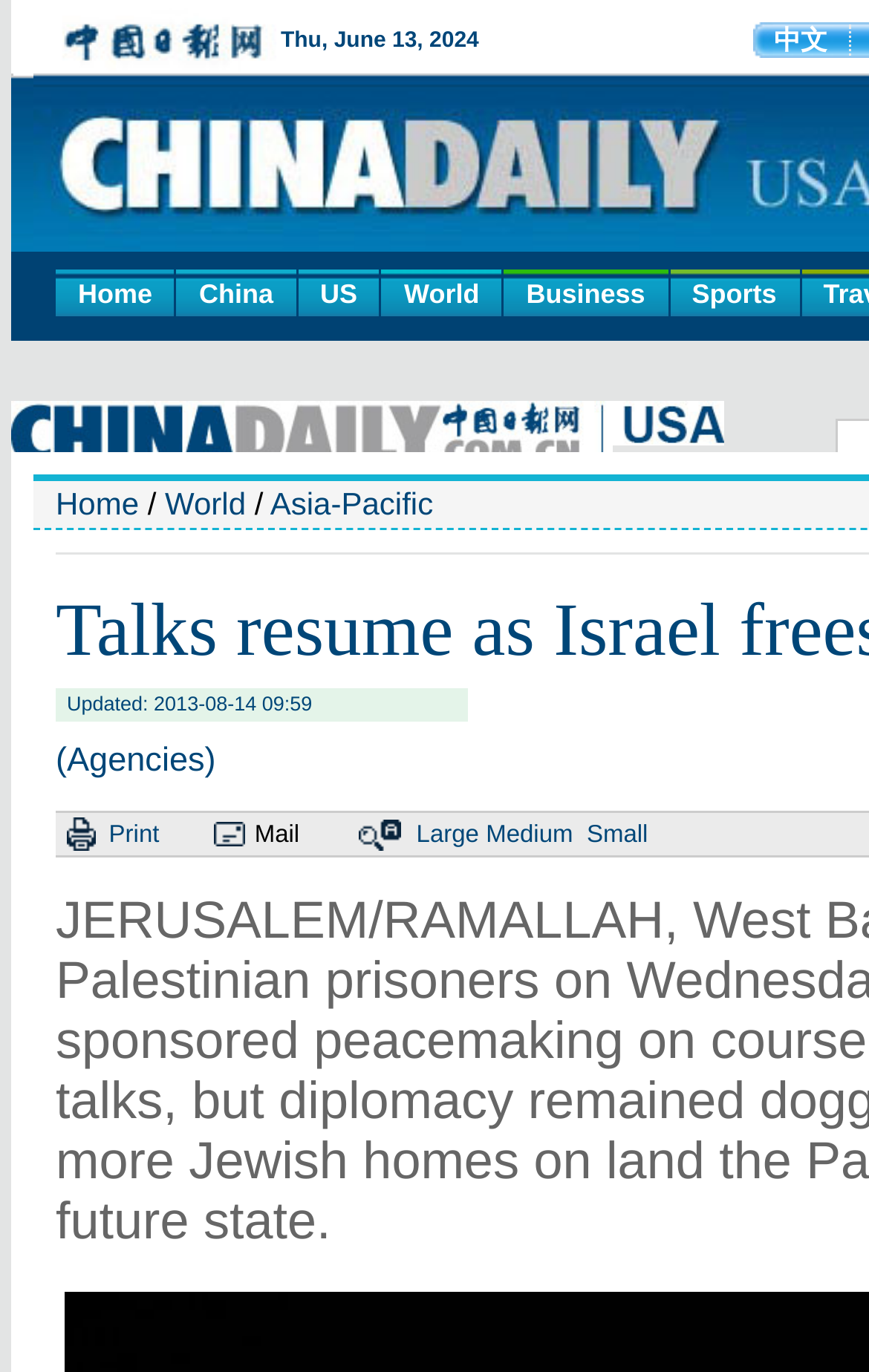Find and provide the bounding box coordinates for the UI element described with: "Mail".

[0.293, 0.598, 0.345, 0.618]